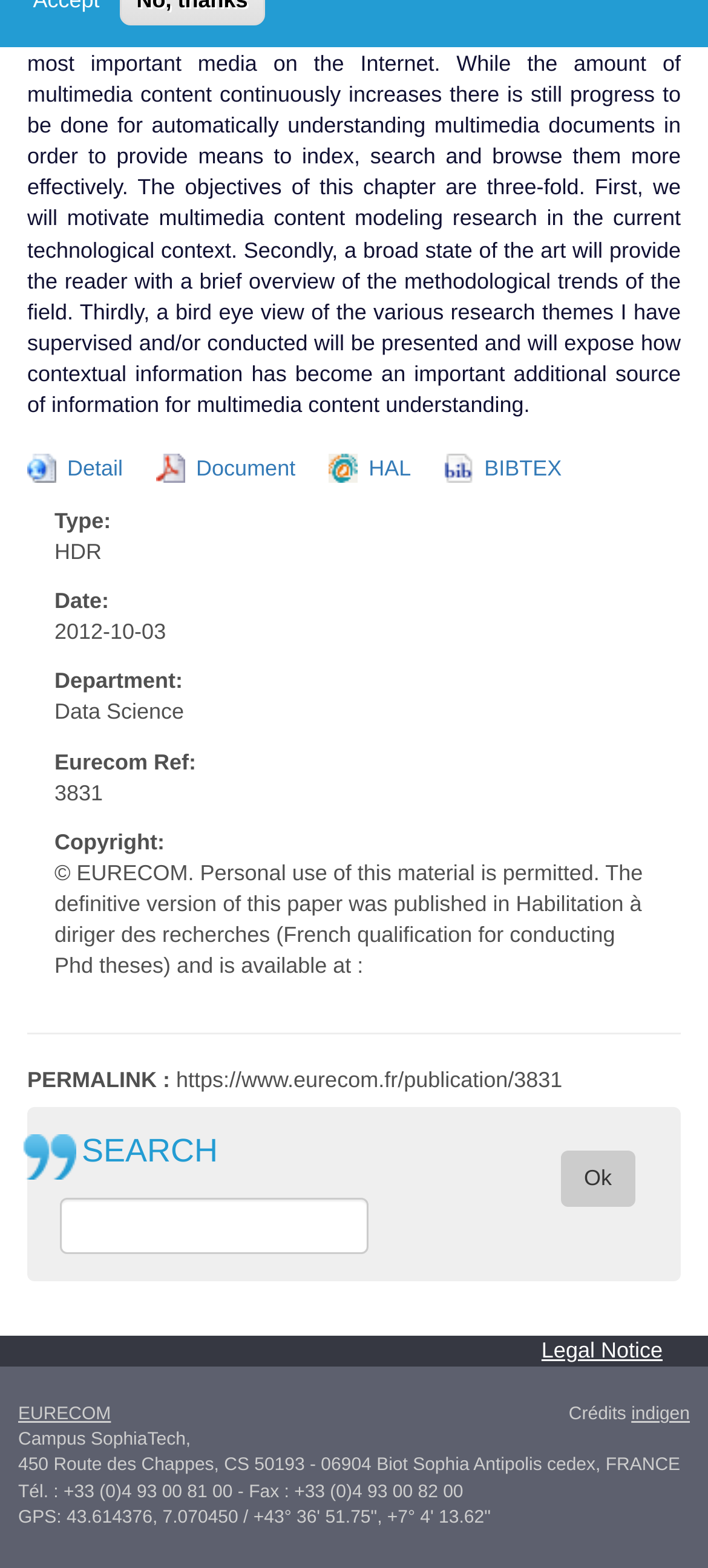What is the permalink of the publication?
Answer with a single word or short phrase according to what you see in the image.

https://www.eurecom.fr/publication/3831